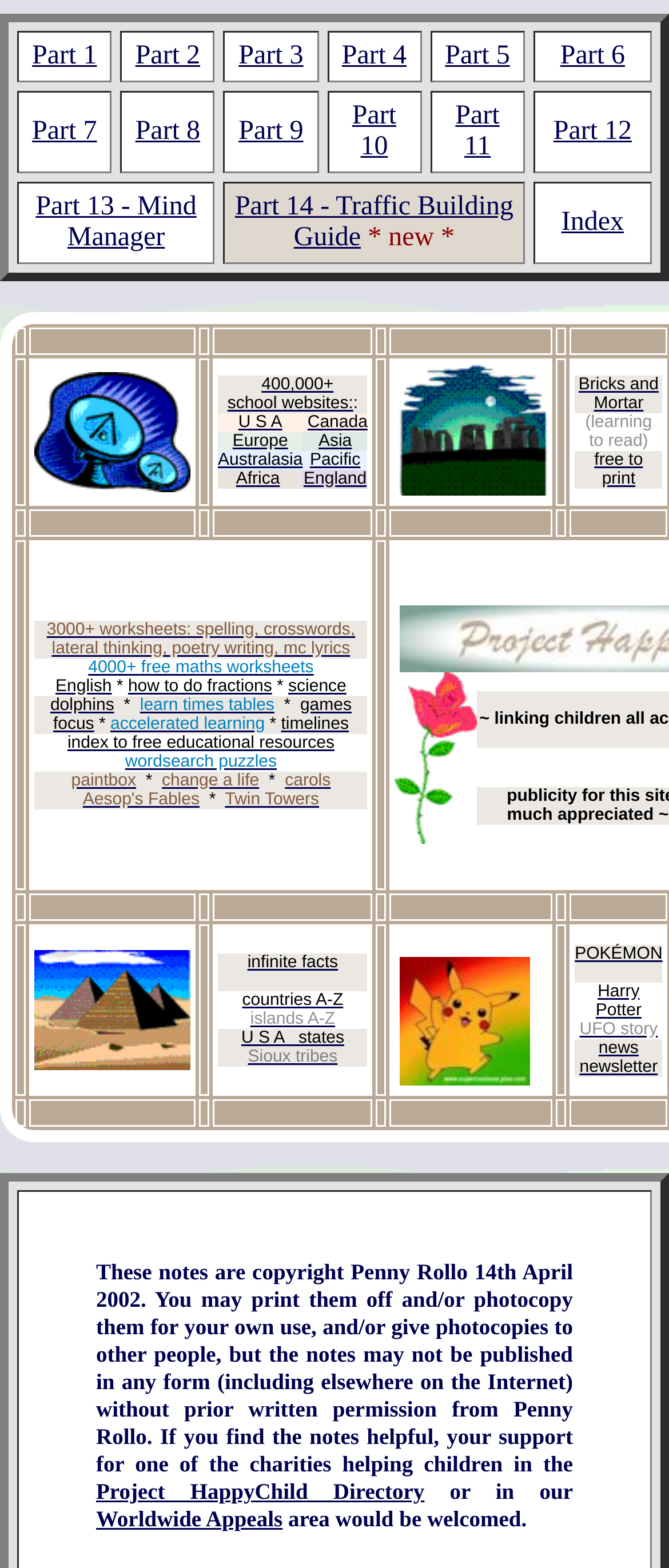Answer the question below with a single word or a brief phrase: 
How many columns are there in the table?

6